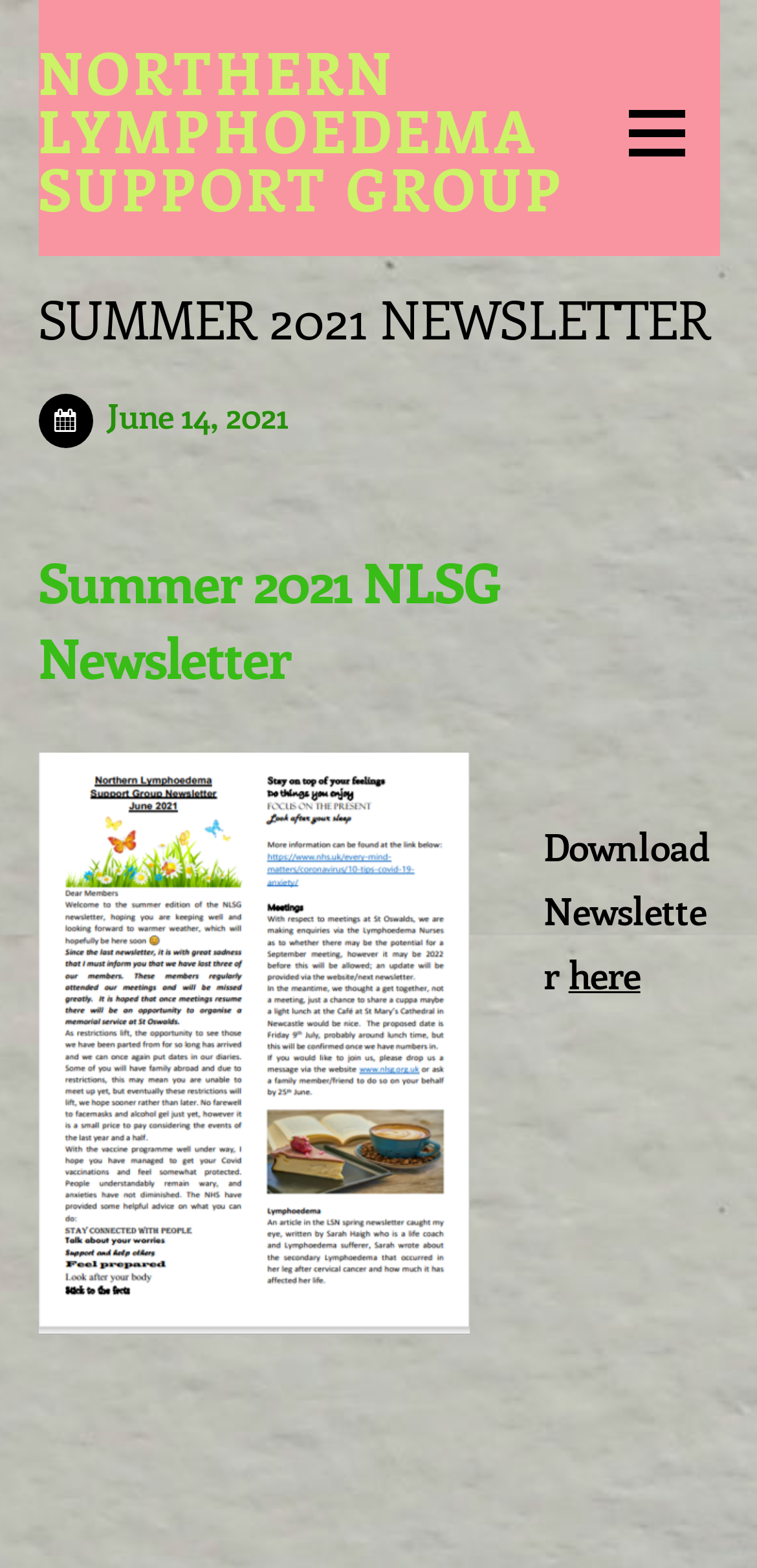Can you find the bounding box coordinates for the UI element given this description: "Northern Lymphoedema Support Group"? Provide the coordinates as four float numbers between 0 and 1: [left, top, right, bottom].

[0.05, 0.021, 0.746, 0.145]